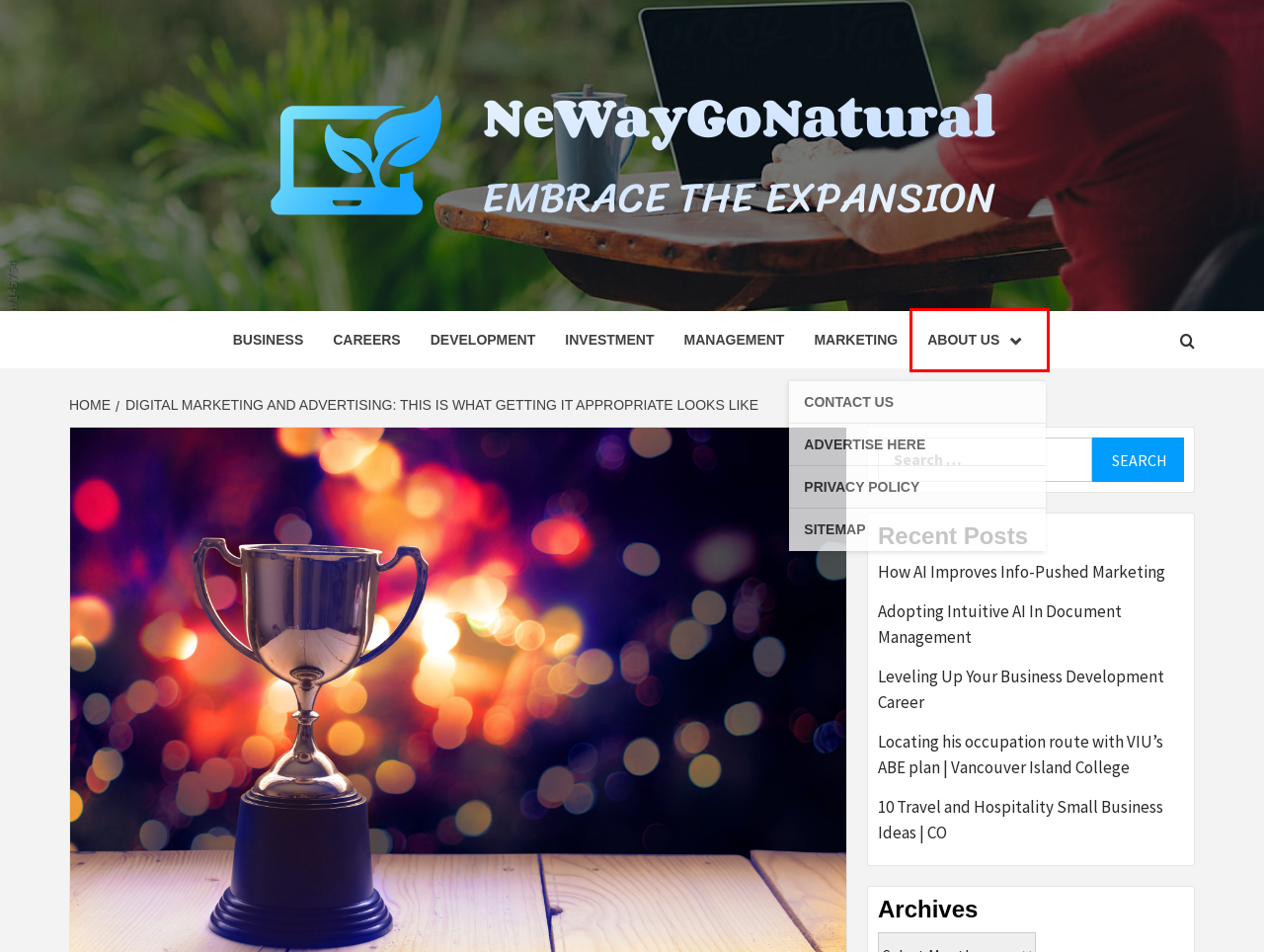Observe the screenshot of a webpage with a red bounding box highlighting an element. Choose the webpage description that accurately reflects the new page after the element within the bounding box is clicked. Here are the candidates:
A. Development Archives - Neway Go Natural
B. Adopting Intuitive AI In Document Management - Neway Go Natural
C. Marketing Archives - Neway Go Natural
D. Business Archives - Neway Go Natural
E. Management Archives - Neway Go Natural
F. About Us - Neway Go Natural
G. Locating his occupation route with VIU’s ABE plan | Vancouver Island College - Neway Go Natural
H. 10 Travel and Hospitality Small Business Ideas | CO - Neway Go Natural

F